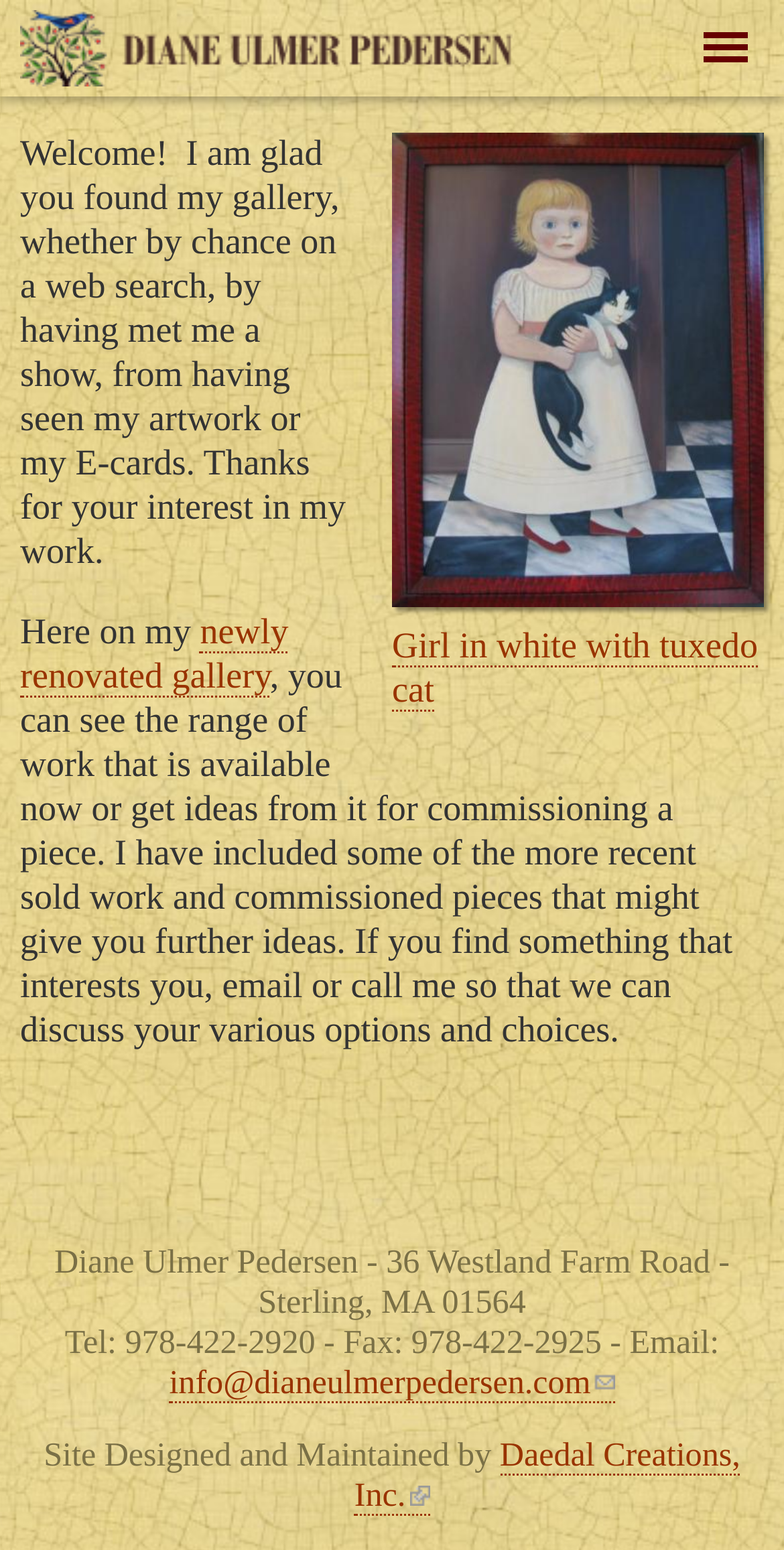Return the bounding box coordinates of the UI element that corresponds to this description: "info@dianeulmerpedersen.com(link sends e-mail)". The coordinates must be given as four float numbers in the range of 0 and 1, [left, top, right, bottom].

[0.216, 0.879, 0.784, 0.905]